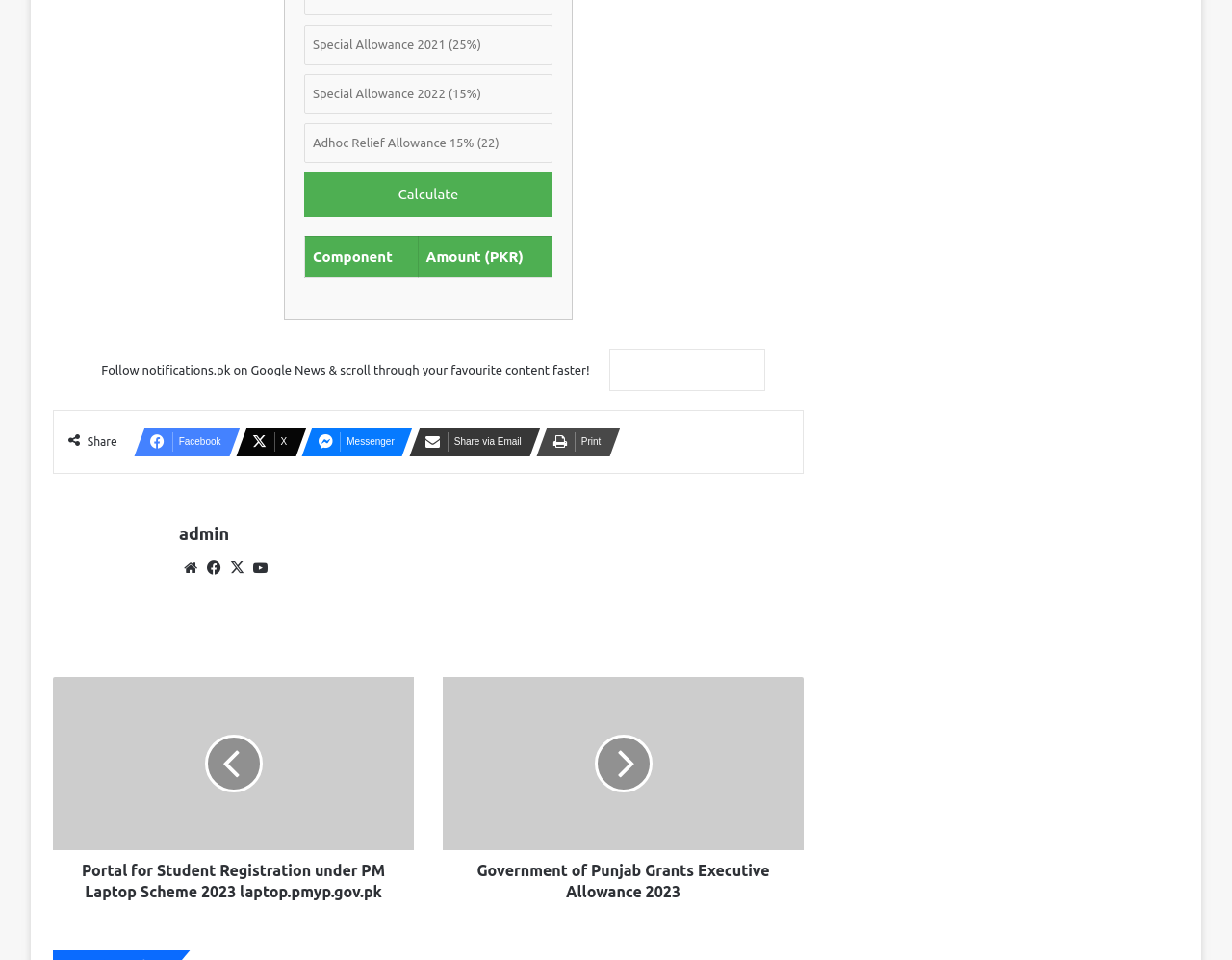Provide the bounding box coordinates for the UI element described in this sentence: "Share via Email". The coordinates should be four float values between 0 and 1, i.e., [left, top, right, bottom].

[0.332, 0.446, 0.43, 0.476]